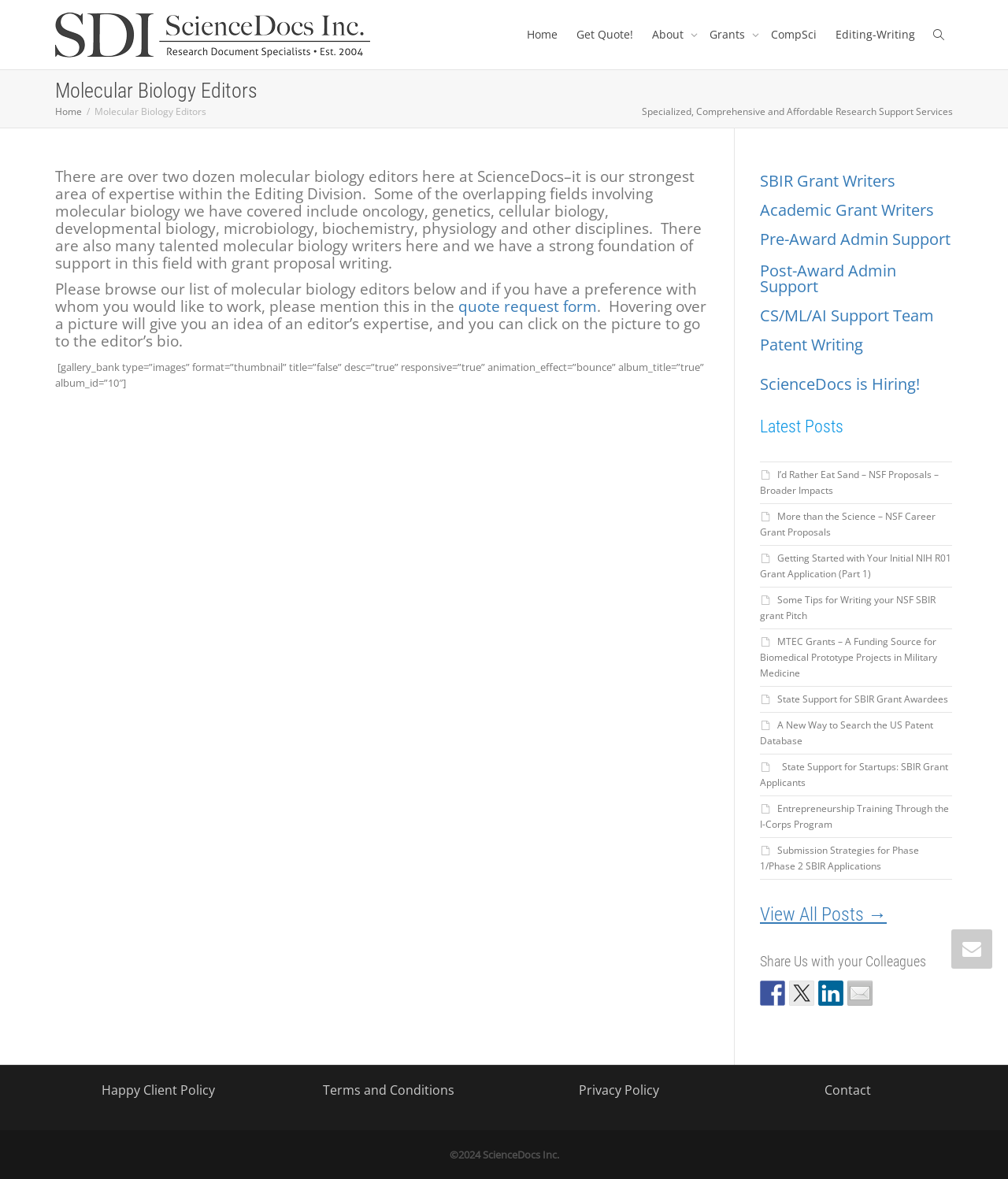Please specify the bounding box coordinates in the format (top-left x, top-left y, bottom-right x, bottom-right y), with all values as floating point numbers between 0 and 1. Identify the bounding box of the UI element described by: View All Posts →

[0.754, 0.766, 0.88, 0.785]